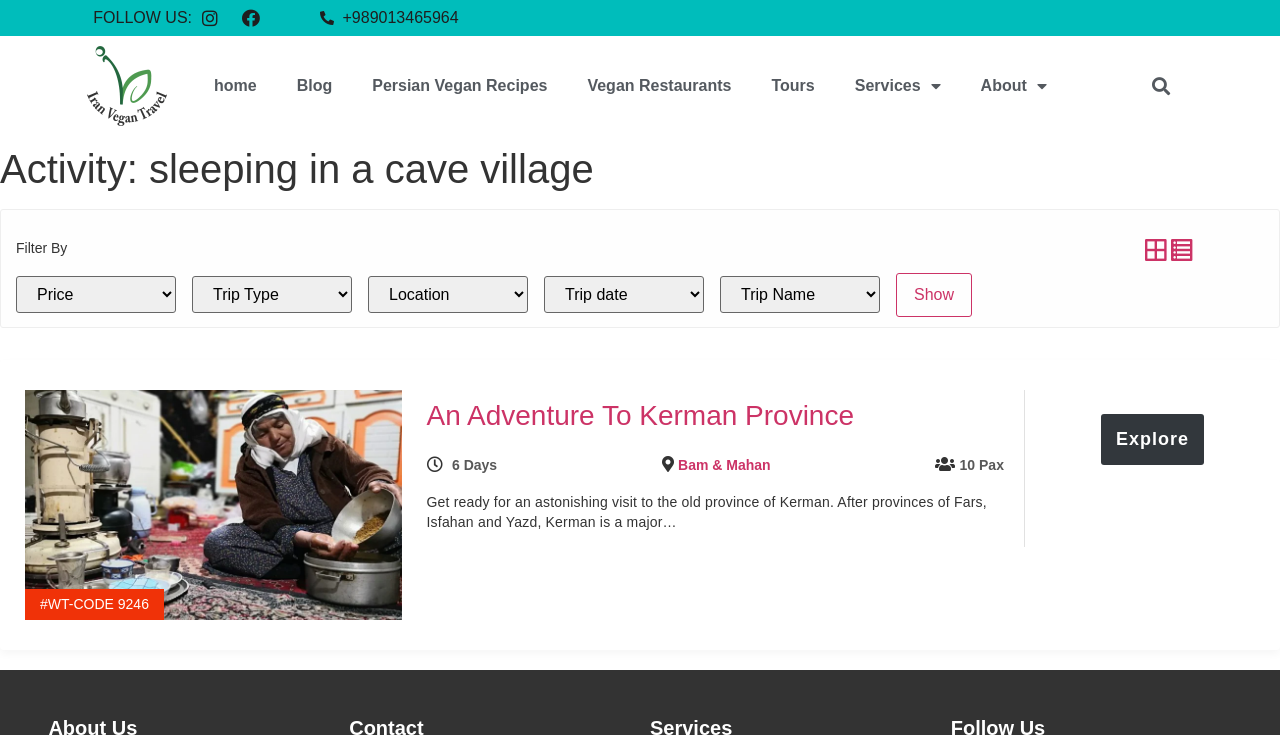Give a complete and precise description of the webpage's appearance.

The webpage appears to be a travel blog or website, specifically focused on vegan travel in Iran. At the top, there is a section with social media links, including Instagram and Facebook, as well as a phone number. Below this, there is a navigation menu with links to various pages, including the home page, blog, Persian vegan recipes, vegan restaurants, tours, and services.

The main content of the page is focused on a specific travel experience, "An Adventure To Kerman Province". This section includes a heading, a brief description of the trip, and details such as the duration (6 days) and the number of participants (10 pax). There is also a link to explore more about the trip.

On the right side of the page, there is a filter section with several dropdown menus, allowing users to filter by various criteria. Below this, there is a button to show the filtered results. Additionally, there are several links to other pages or resources, including a link to a blog post with the same title as the main content section.

At the bottom of the page, there is a section with a copyright or code snippet, "#WT-CODE 9246". Overall, the webpage appears to be well-organized and easy to navigate, with a clear focus on providing information and resources for vegan travelers in Iran.